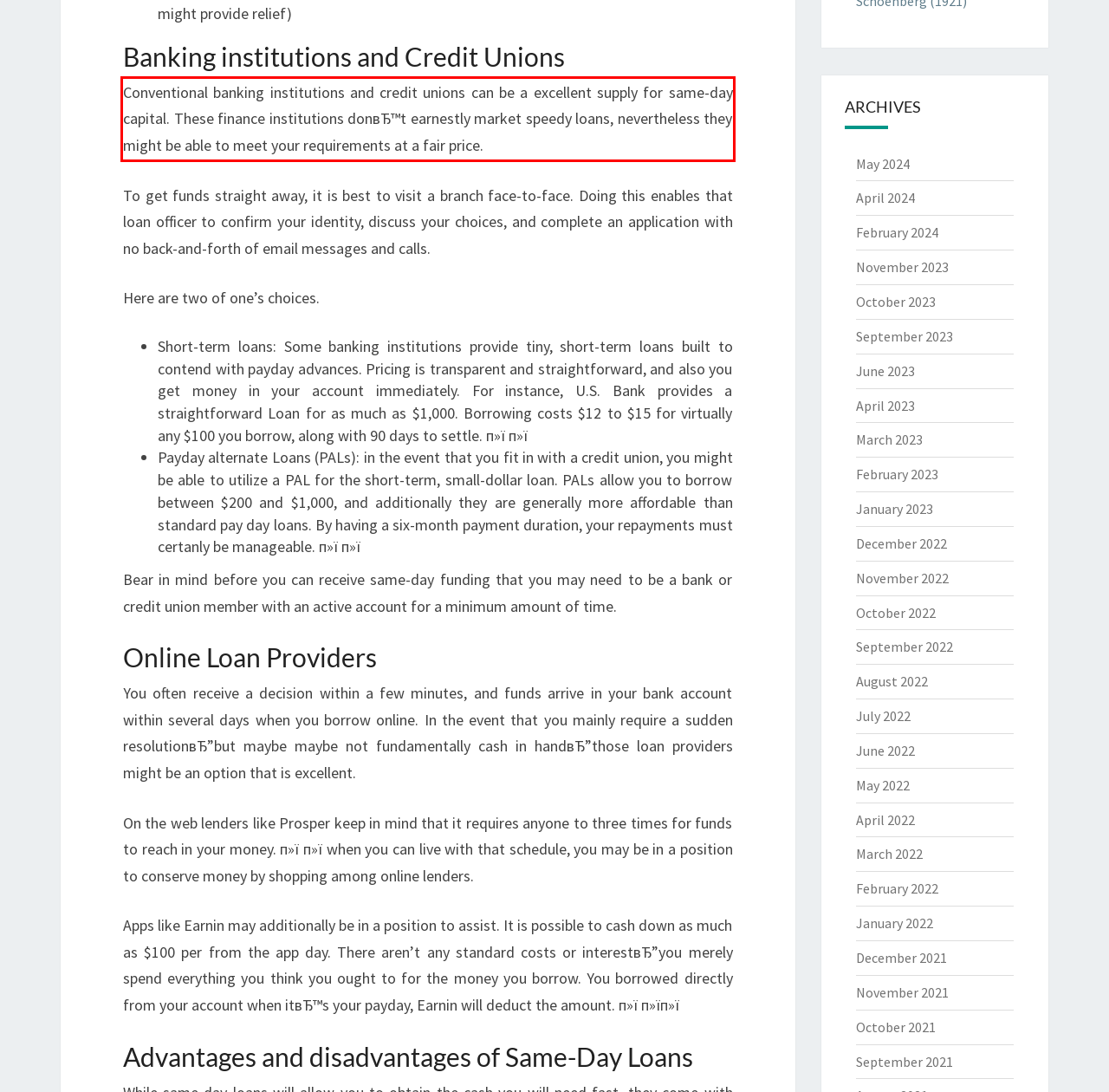By examining the provided screenshot of a webpage, recognize the text within the red bounding box and generate its text content.

Conventional banking institutions and credit unions can be a excellent supply for same-day capital. These finance institutions donвЂ™t earnestly market speedy loans, nevertheless they might be able to meet your requirements at a fair price.